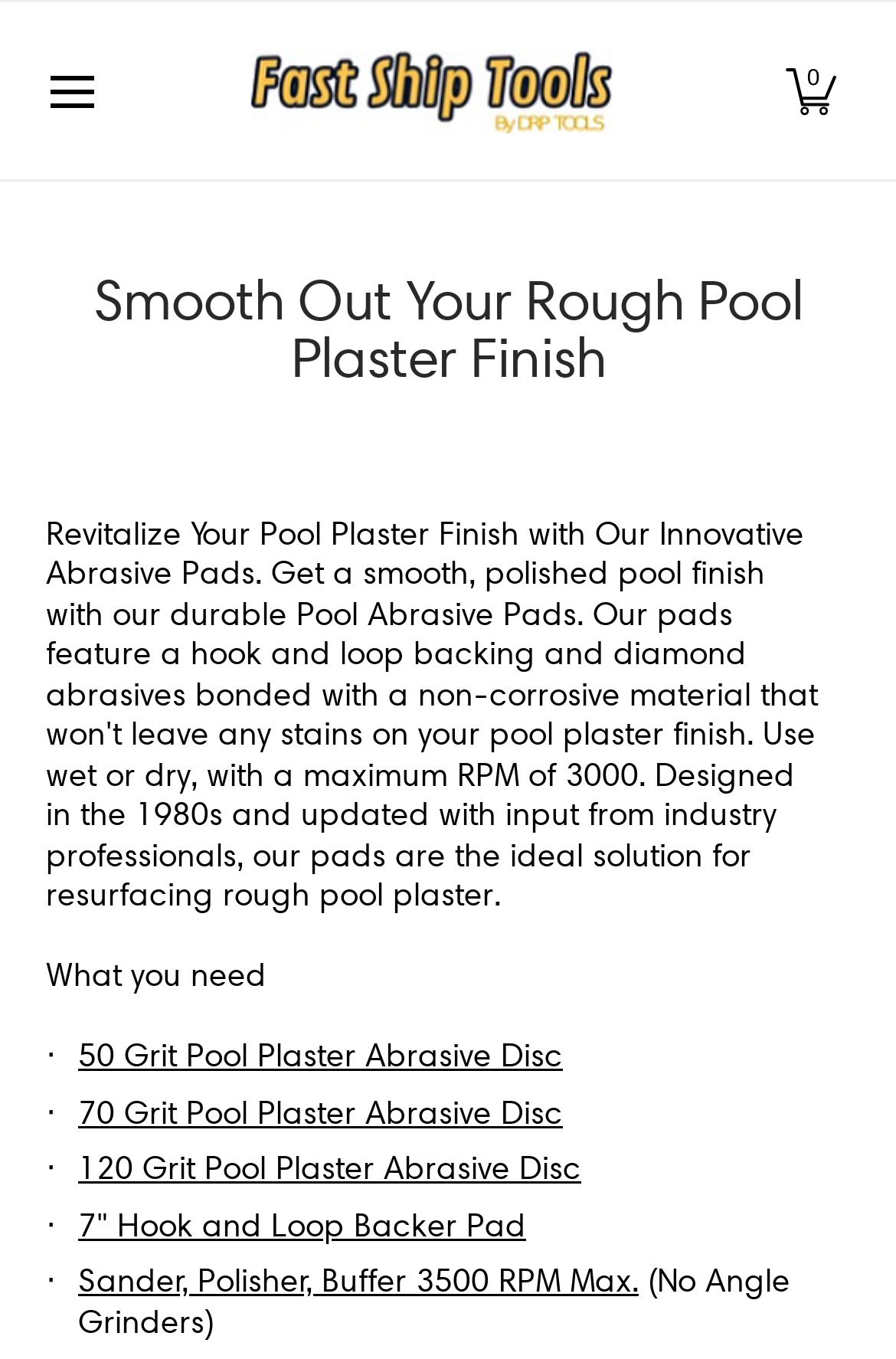Please provide a detailed answer to the question below based on the screenshot: 
How many grit options are there for Pool Plaster Abrasive Disc?

I looked at the links for Pool Plaster Abrasive Disc and found that there are three grit options: 50 Grit, 70 Grit, and 120 Grit.